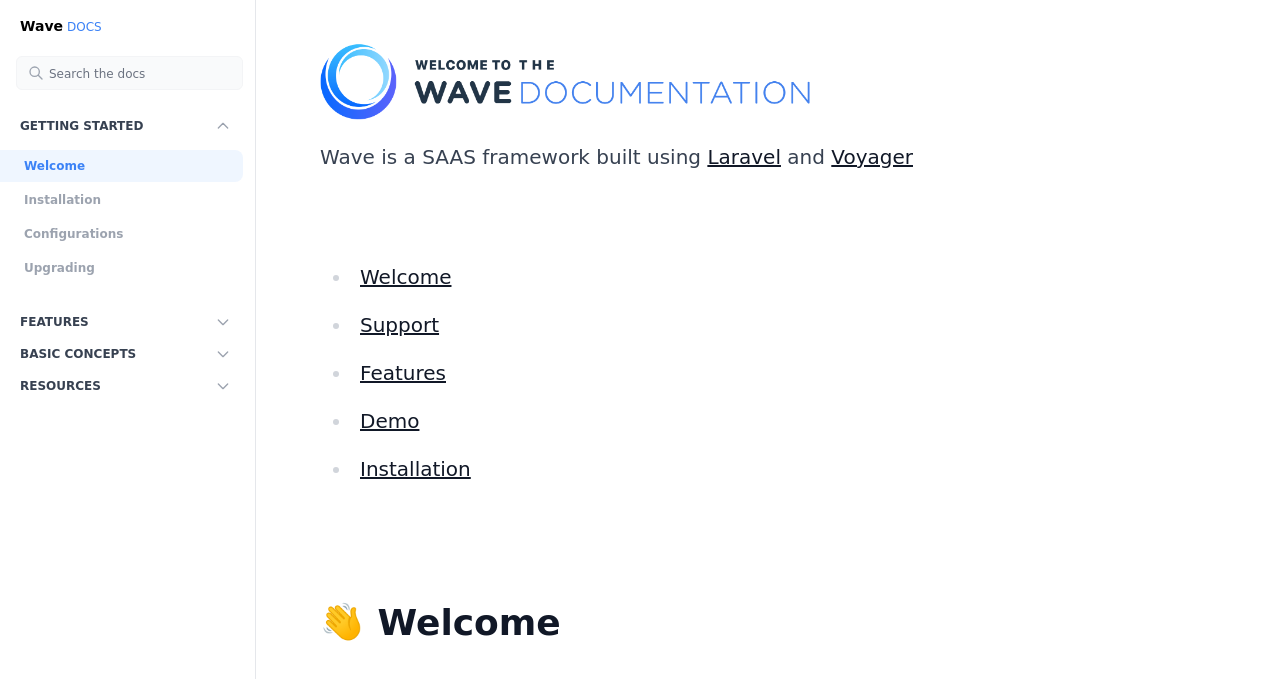Please study the image and answer the question comprehensively:
What is the last item in the list of resources?

The list of resources is denoted by the ListMarkers '•' and the corresponding links. The last item in the list is the link 'Installation' with y-coordinates between 0.673 and 0.708.